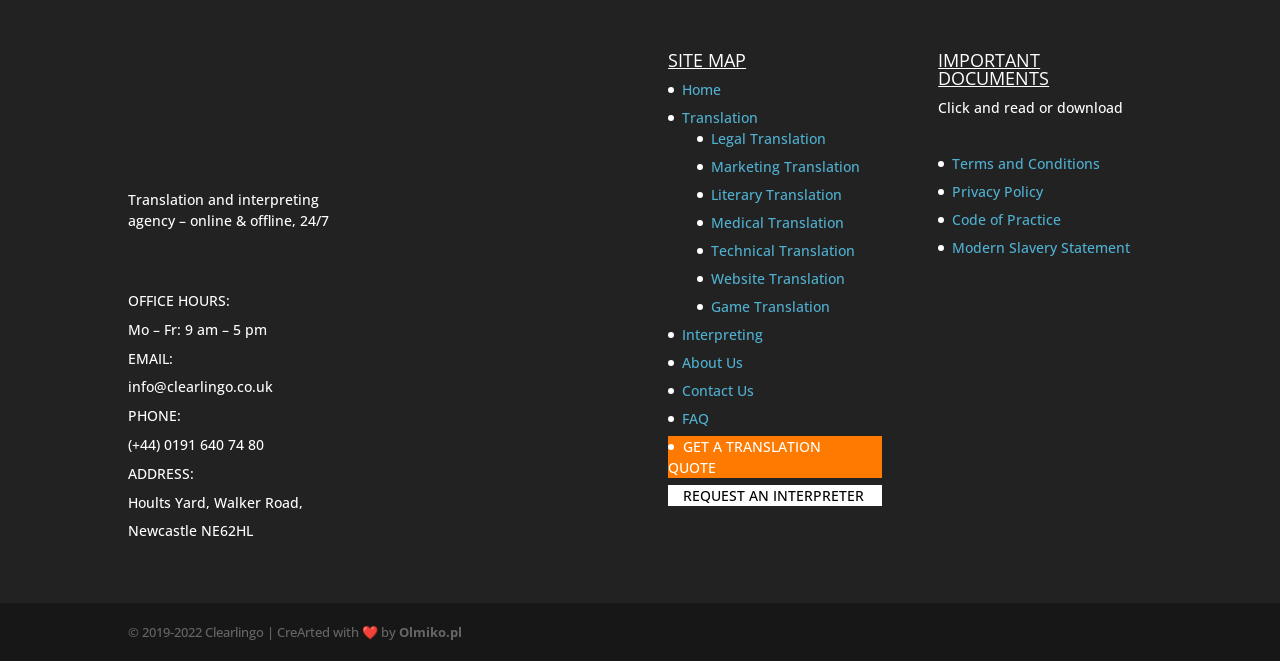Determine the bounding box coordinates of the clickable region to follow the instruction: "Visit 'Solar Flair'".

None